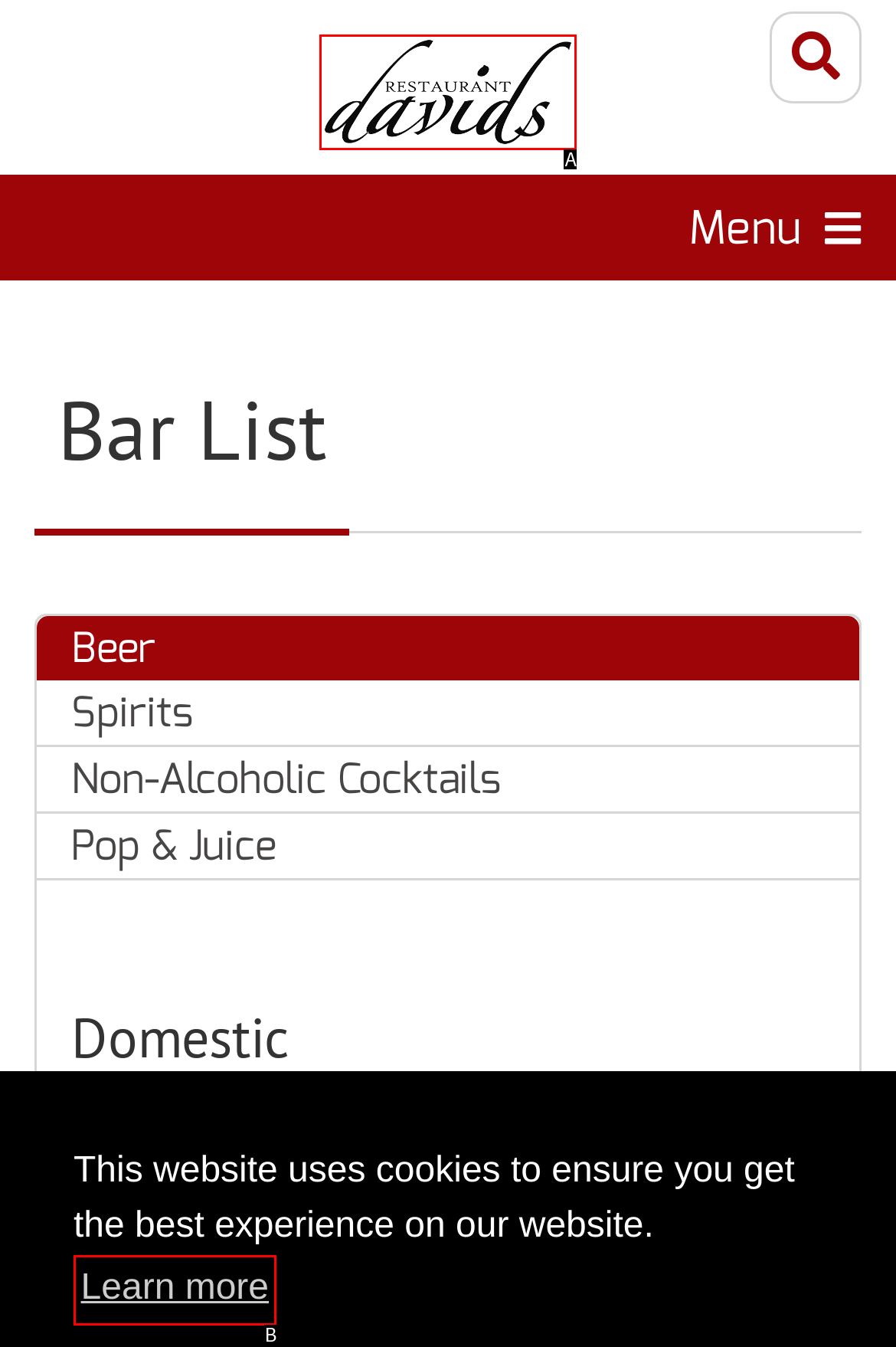Match the following description to a UI element: National
Provide the letter of the matching option directly.

None